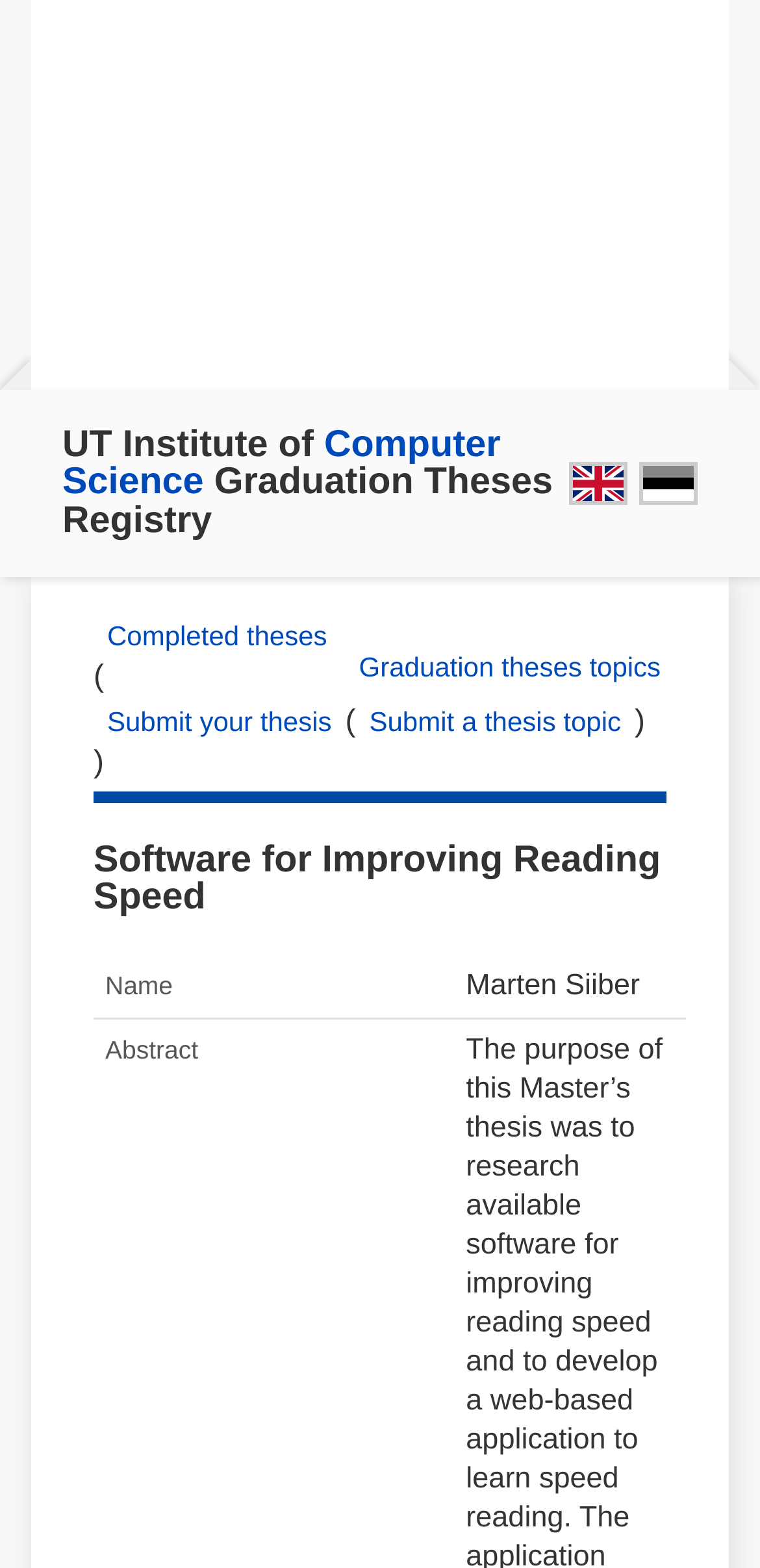Provide a single word or phrase to answer the given question: 
What is the relationship between 'Computer Science' and the graduation theses registry?

It is the institute